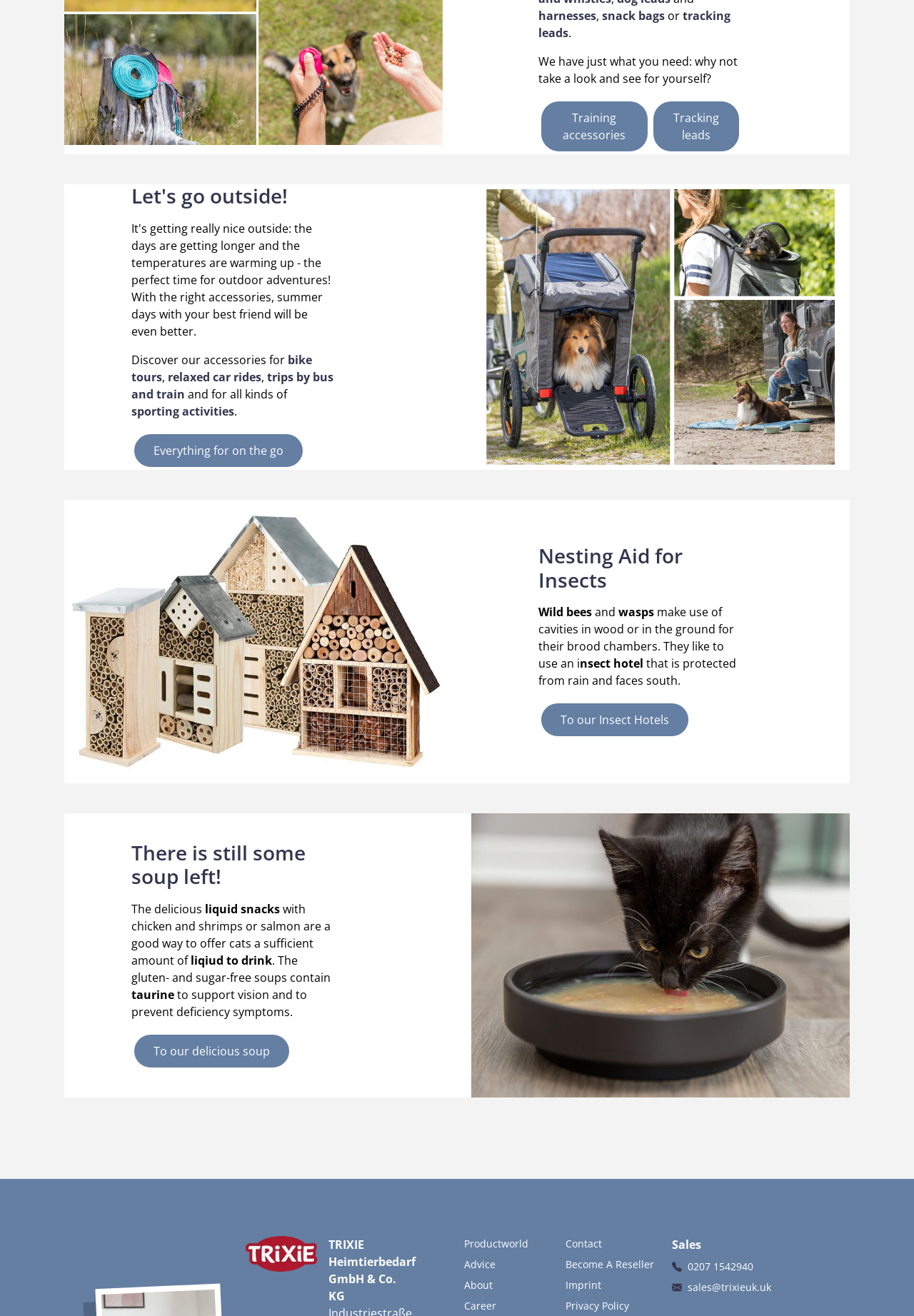Answer the question in a single word or phrase:
What nutrient is mentioned in the liquid snacks for cats?

taurine